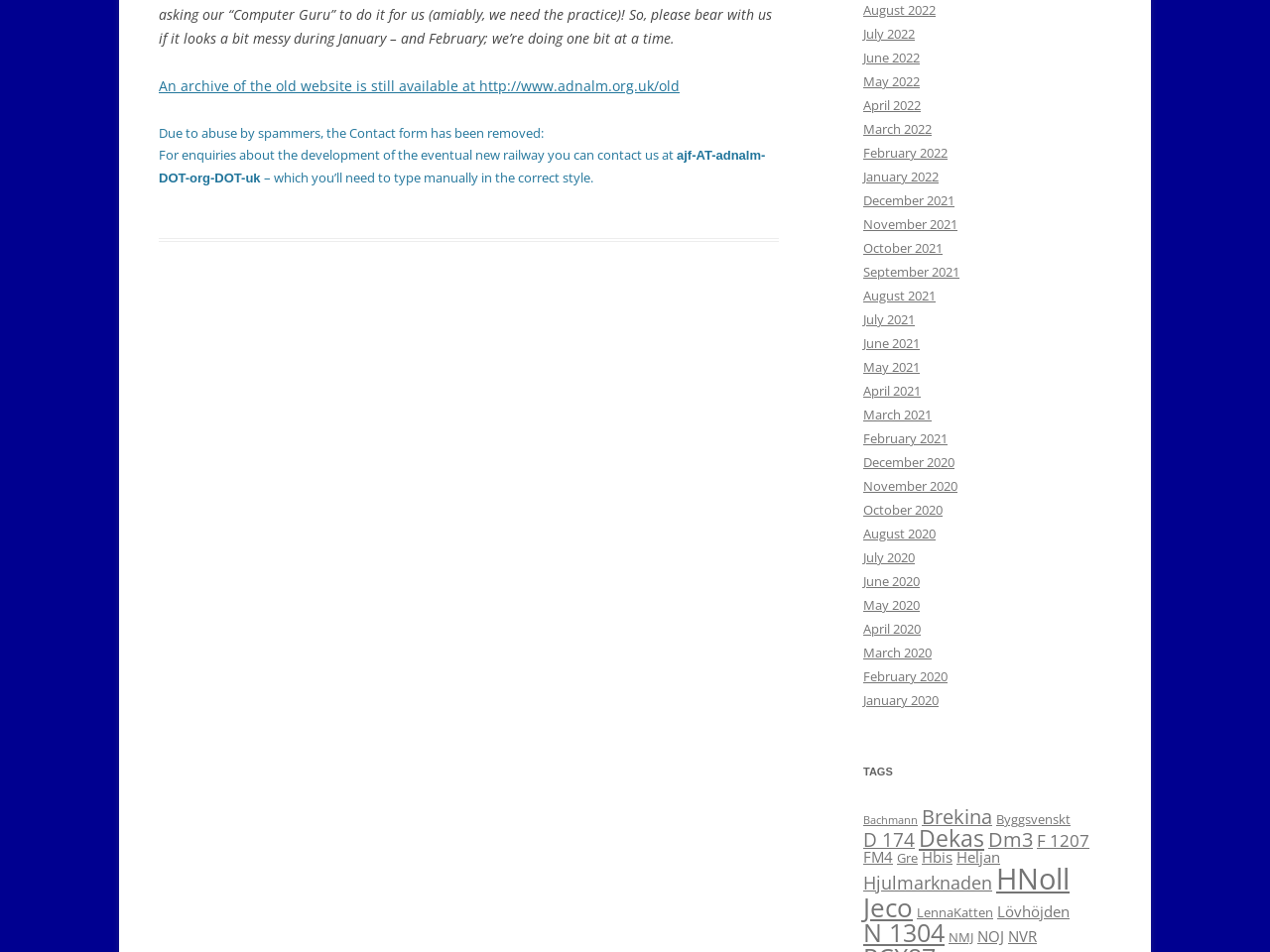Please locate the bounding box coordinates for the element that should be clicked to achieve the following instruction: "view August 2022". Ensure the coordinates are given as four float numbers between 0 and 1, i.e., [left, top, right, bottom].

[0.68, 0.001, 0.737, 0.02]